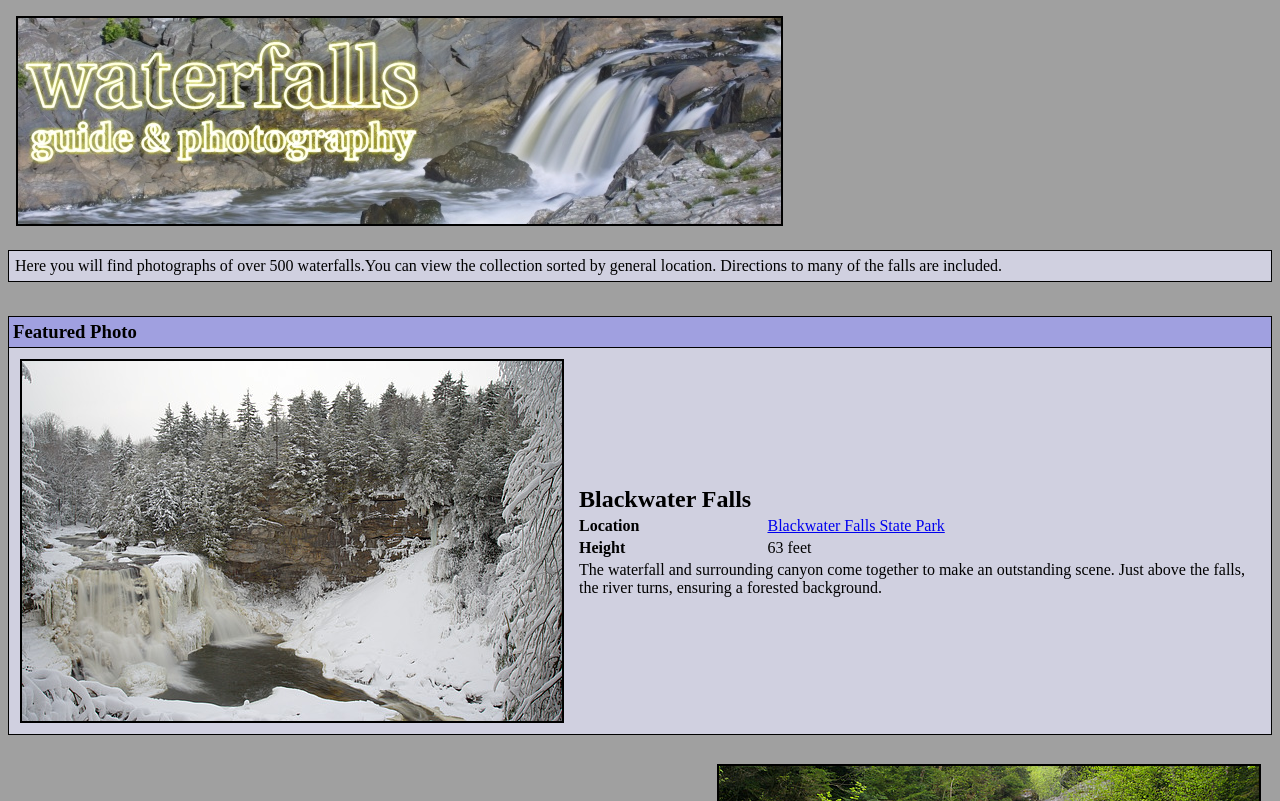Please analyze the image and provide a thorough answer to the question:
How many waterfalls are included in the collection?

I found the answer by looking at the introductory text, which states that the collection includes photographs of over 500 waterfalls.